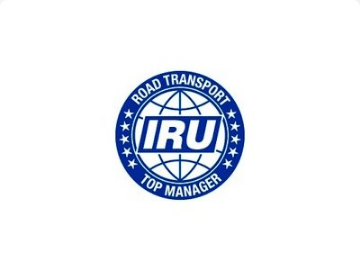Give an elaborate caption for the image.

This image features the emblem of the "Top Road Transport Manager" award, presented by the International Road Transport Union (IRU). The circular logo prominently displays the acronym "IRU" at its center, surrounded by a stylized globe representation that emphasizes global transport. Encircling the globe are the words "ROAD TRANSPORT" at the top and "TOP MANAGER" at the bottom, accented by stars, which signifies excellence and leadership in the road transport sector. The logo is rendered in a vibrant blue color against a clean white background, embodying professionalism and authority in the transport industry. This award celebrates outstanding achievements and contributions in road management and logistics.